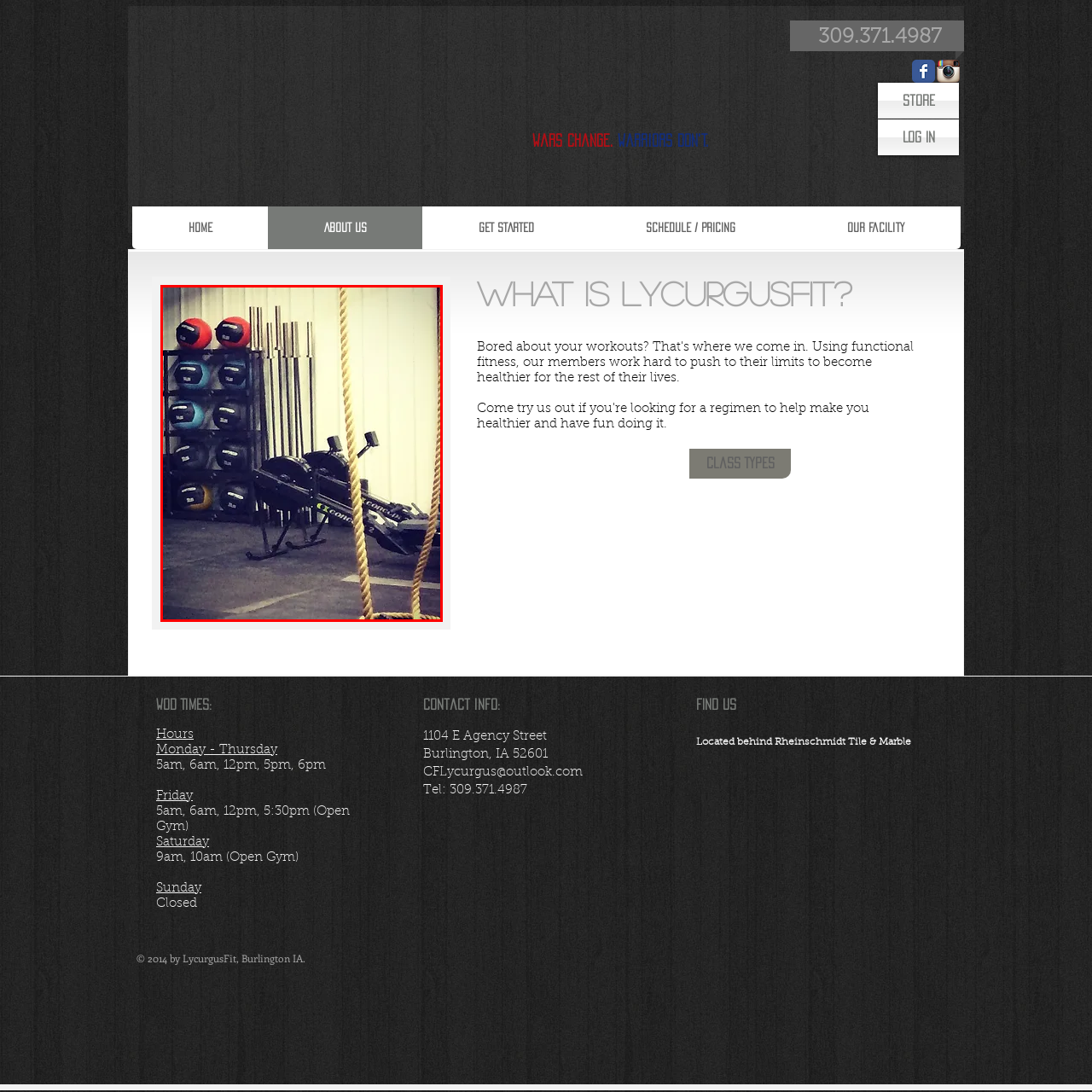What style is the environment in the backdrop?
Look closely at the portion of the image highlighted by the red bounding box and provide a comprehensive answer to the question.

The caption describes the backdrop as featuring a 'clean, industrial-style environment with a light-colored wall', which enhances the overall aesthetic and functional appeal of the gym.